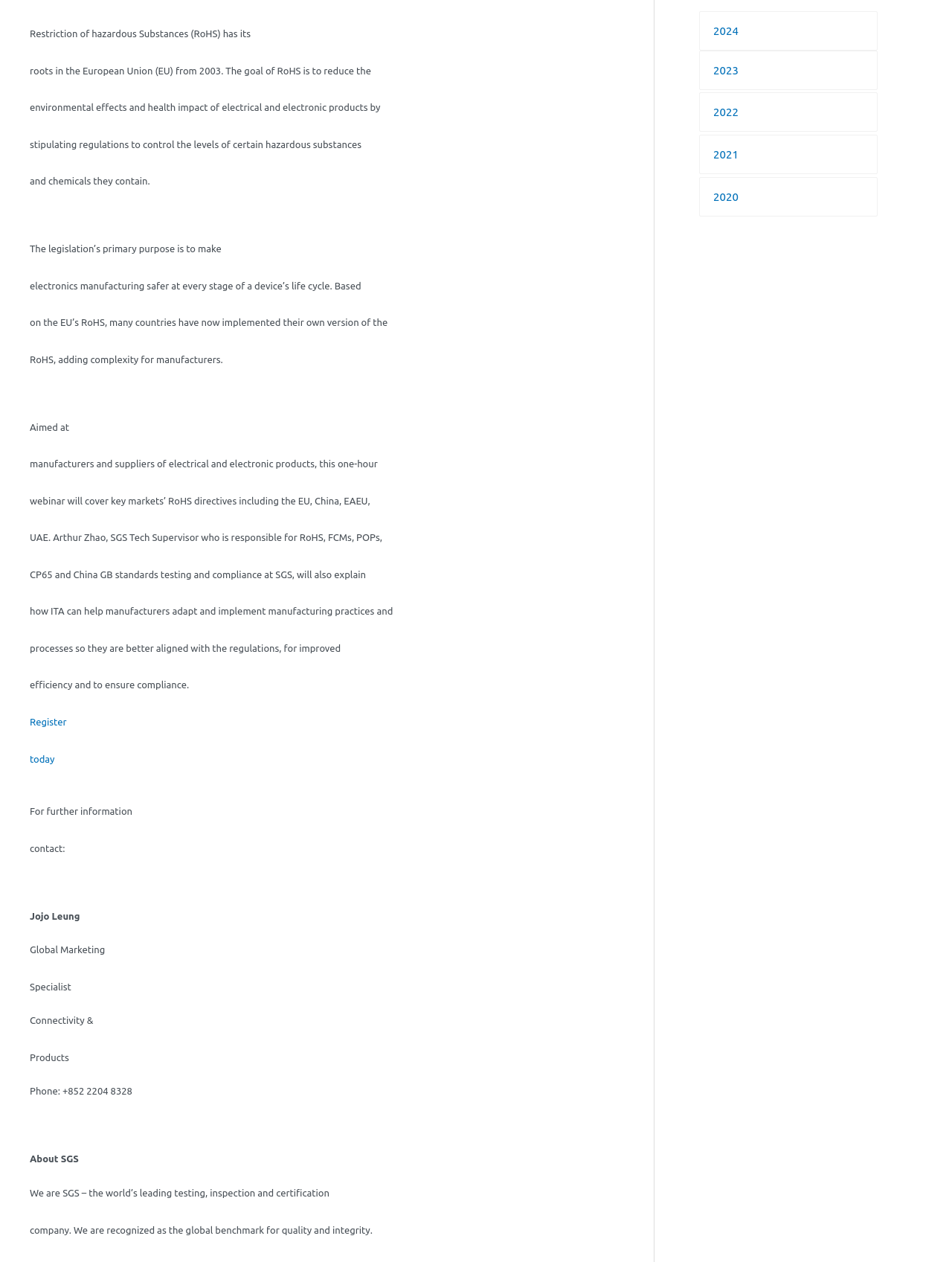Locate the bounding box of the UI element described in the following text: "2020".

[0.749, 0.151, 0.776, 0.161]